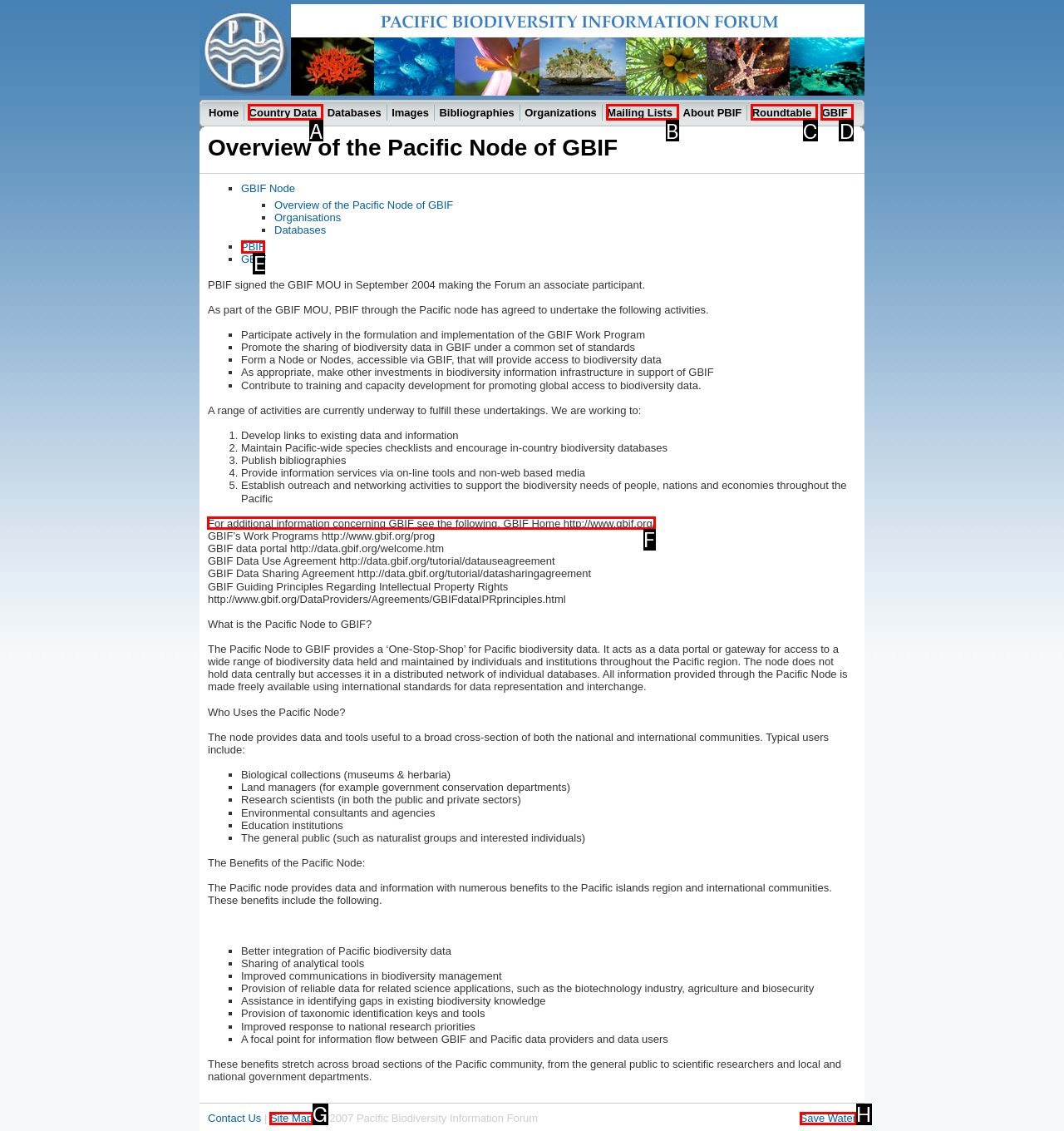Determine which letter corresponds to the UI element to click for this task: Click on the GBIF Home link
Respond with the letter from the available options.

F